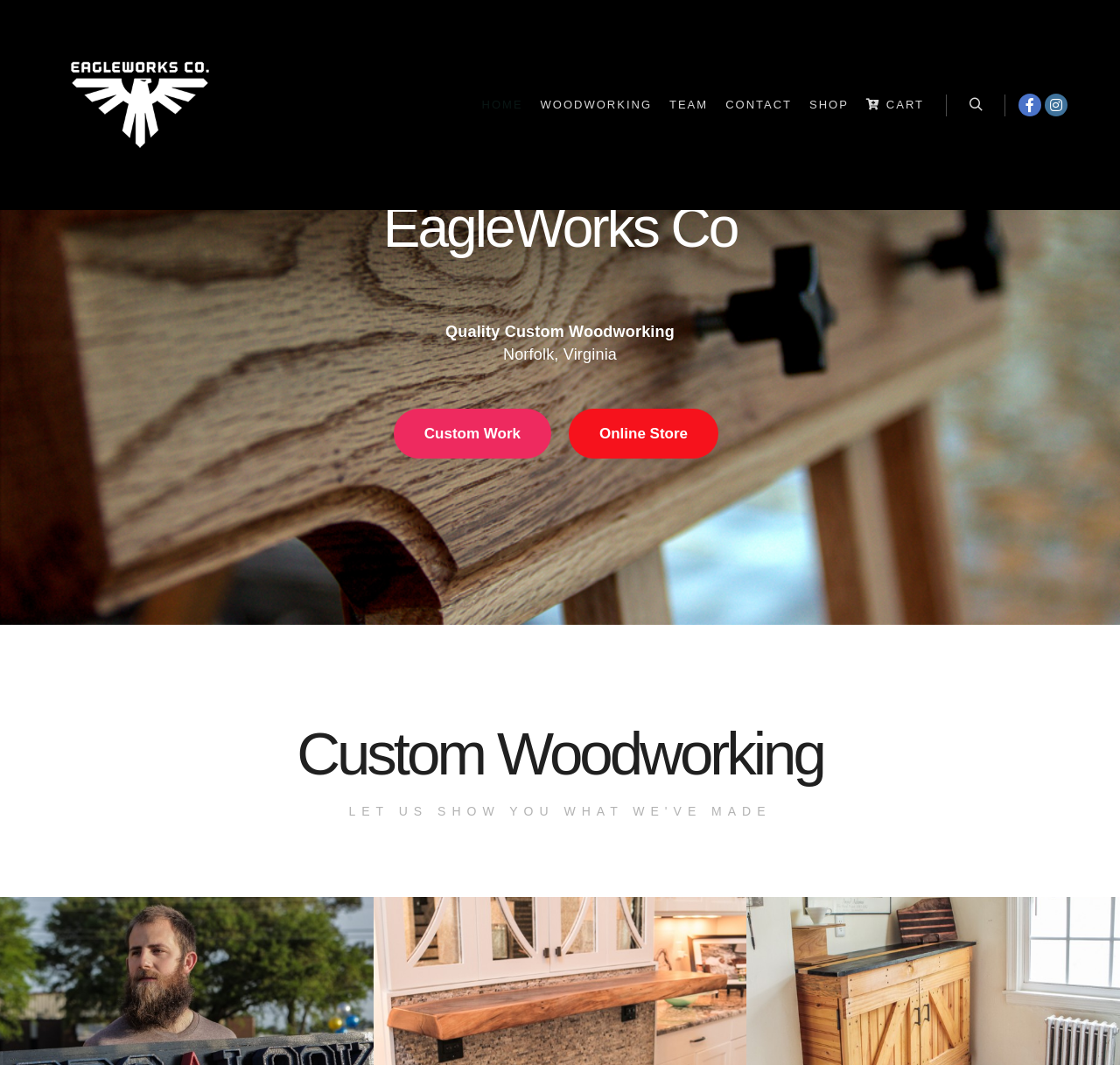Generate a thorough caption that explains the contents of the webpage.

The webpage is about EagleWorks Co, a company that specializes in quality custom woodworking in Norfolk, Virginia. At the top of the page, there is a logo of EagleWorks Co, which is an image, accompanied by a link to the company's homepage. Next to the logo, there is a navigation menu with links to different sections of the website, including HOME, WOODWORKING, TEAM, CONTACT, SHOP, and CART.

Below the navigation menu, there is a heading that reads "EagleWorks Co" and a subheading that says "Quality Custom Woodworking" followed by the location "Norfolk, Virginia". There are two buttons, "Custom Work" and "Online Store", placed side by side.

The main content of the page is divided into three sections, each with a heading and a subheading. The first section is about custom woodworking, with a heading that reads "Custom Woodworking" and a subheading that says "LET US SHOW YOU WHAT WE'VE MADE". The second section is about business and office furniture, with a heading that reads "BUSINESS + OFFICE" and a subheading that says "PRODUCTIVITY AND STYLE IN MIND". The third section is about living room furniture, with a heading that reads "LIVING" and a subheading that says "MAKE YOURSELF AT HOME". There is also a section about kitchen and dining furniture, with a heading that reads "KITCHEN + DINING" and a subheading that says "THE HEART OF THE HOME".

At the top right corner of the page, there is a search button and two social media links.